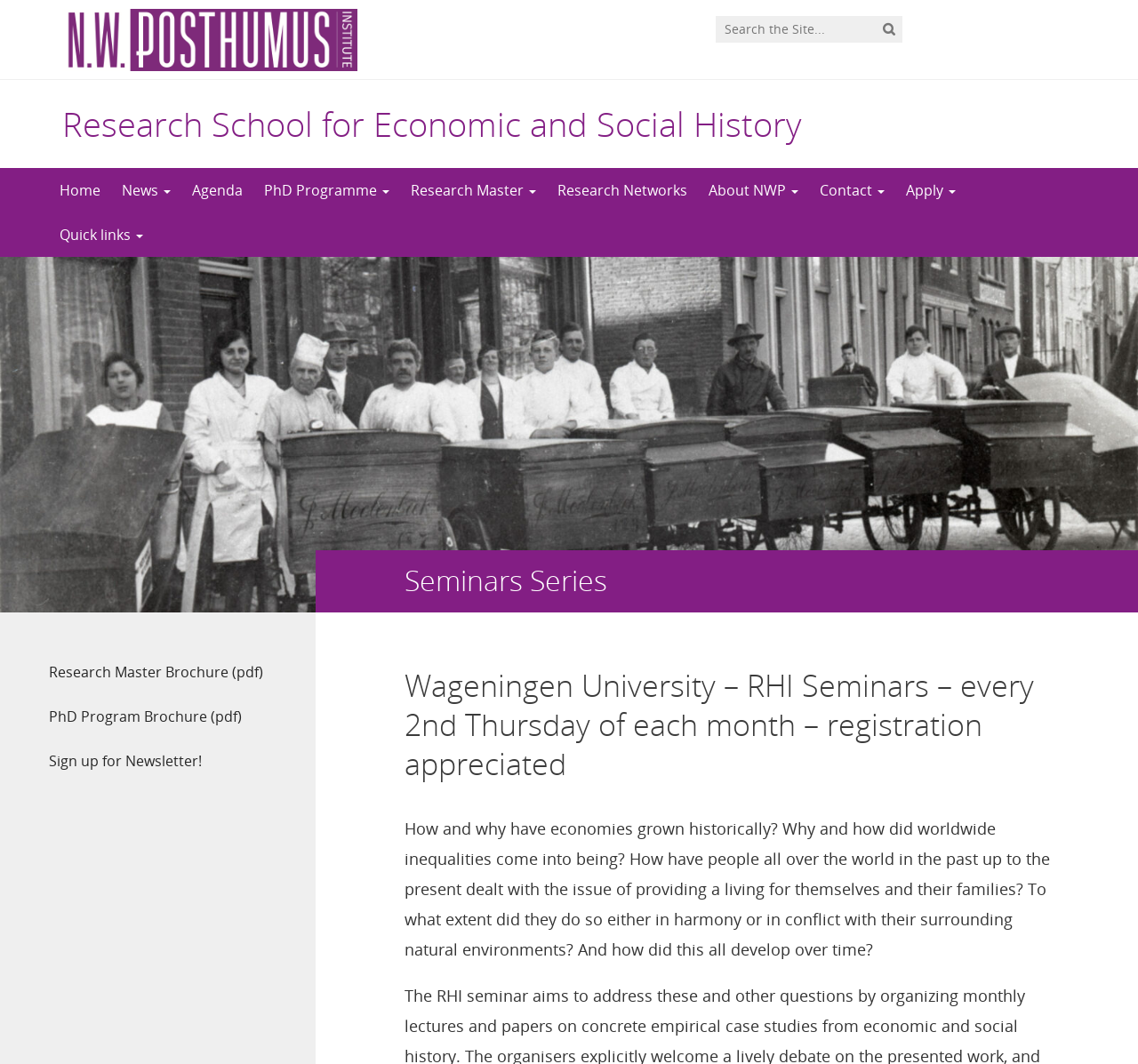Provide the bounding box coordinates of the UI element that matches the description: "value=""".

[0.77, 0.015, 0.793, 0.04]